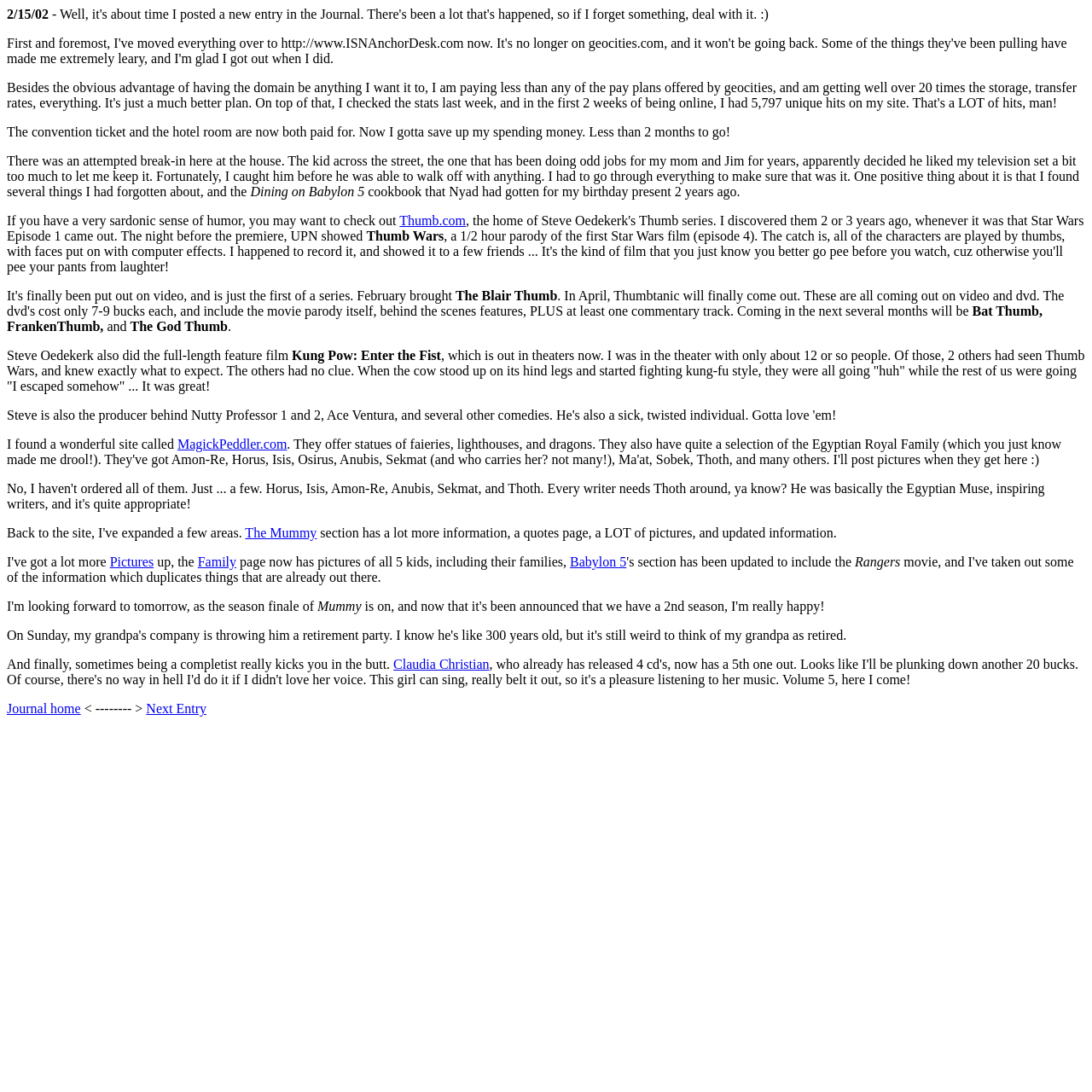Please determine the bounding box coordinates of the element's region to click in order to carry out the following instruction: "Learn more about The Mummy". The coordinates should be four float numbers between 0 and 1, i.e., [left, top, right, bottom].

[0.224, 0.481, 0.29, 0.495]